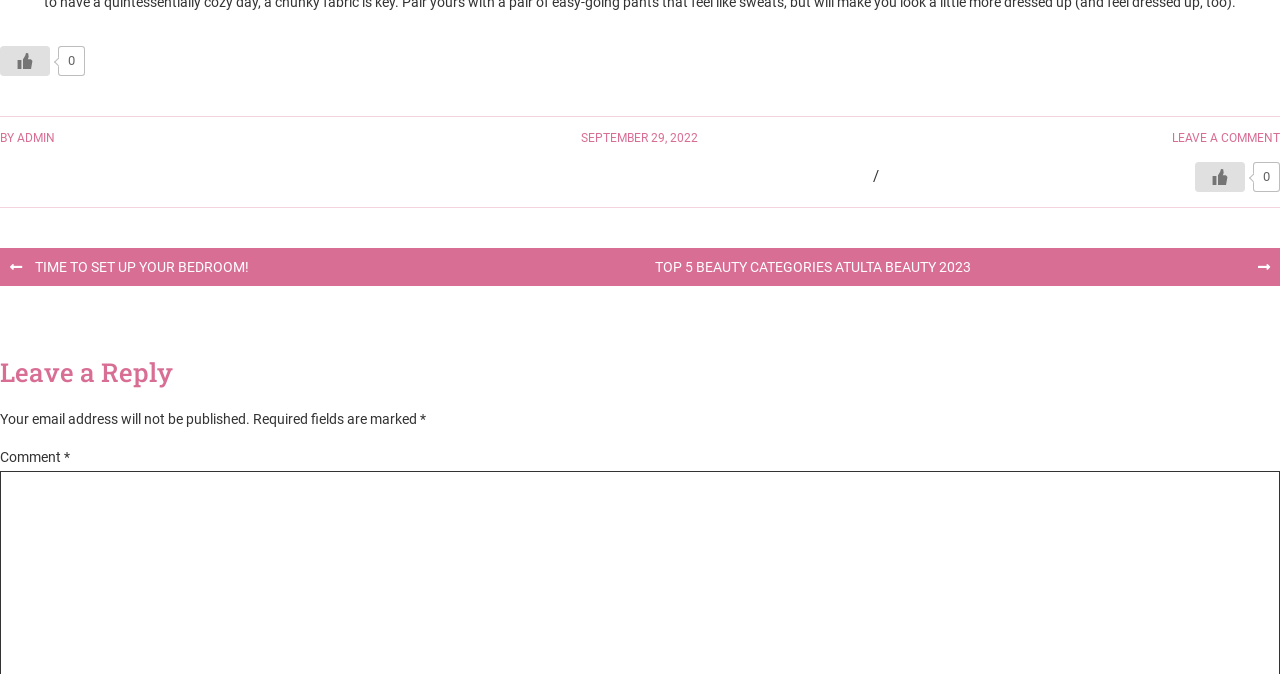What is the topic of the second link?
Look at the image and respond with a one-word or short phrase answer.

BEAUTY CATEGORIES